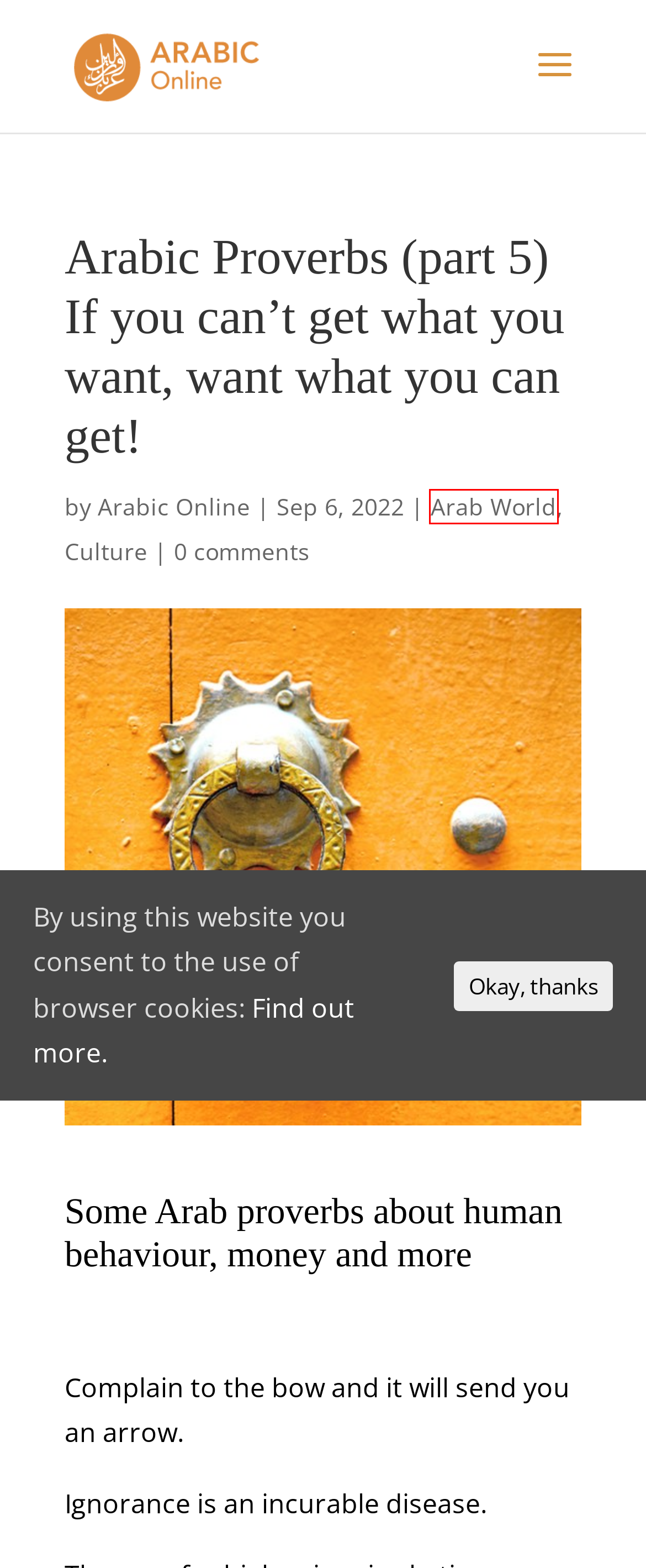Examine the screenshot of a webpage with a red bounding box around a UI element. Your task is to identify the webpage description that best corresponds to the new webpage after clicking the specified element. The given options are:
A. Lesser known facts from the Arab world - ARABIC ONLINE
B. Halwa - a sweet treat from the Middle East - ARABIC ONLINE
C. Privacy - ARABIC ONLINE
D. Learn Arabic Online with our award-winning Interactive courses
E. Culture Archive - ARABIC ONLINE
F. Arab World Archive - ARABIC ONLINE
G. Arabic Tiles: A Beautiful Fusion of Art and Geometry - ARABIC ONLINE
H. Desalination: Quenching the Thirst of the Middle East - ARABIC ONLINE

F